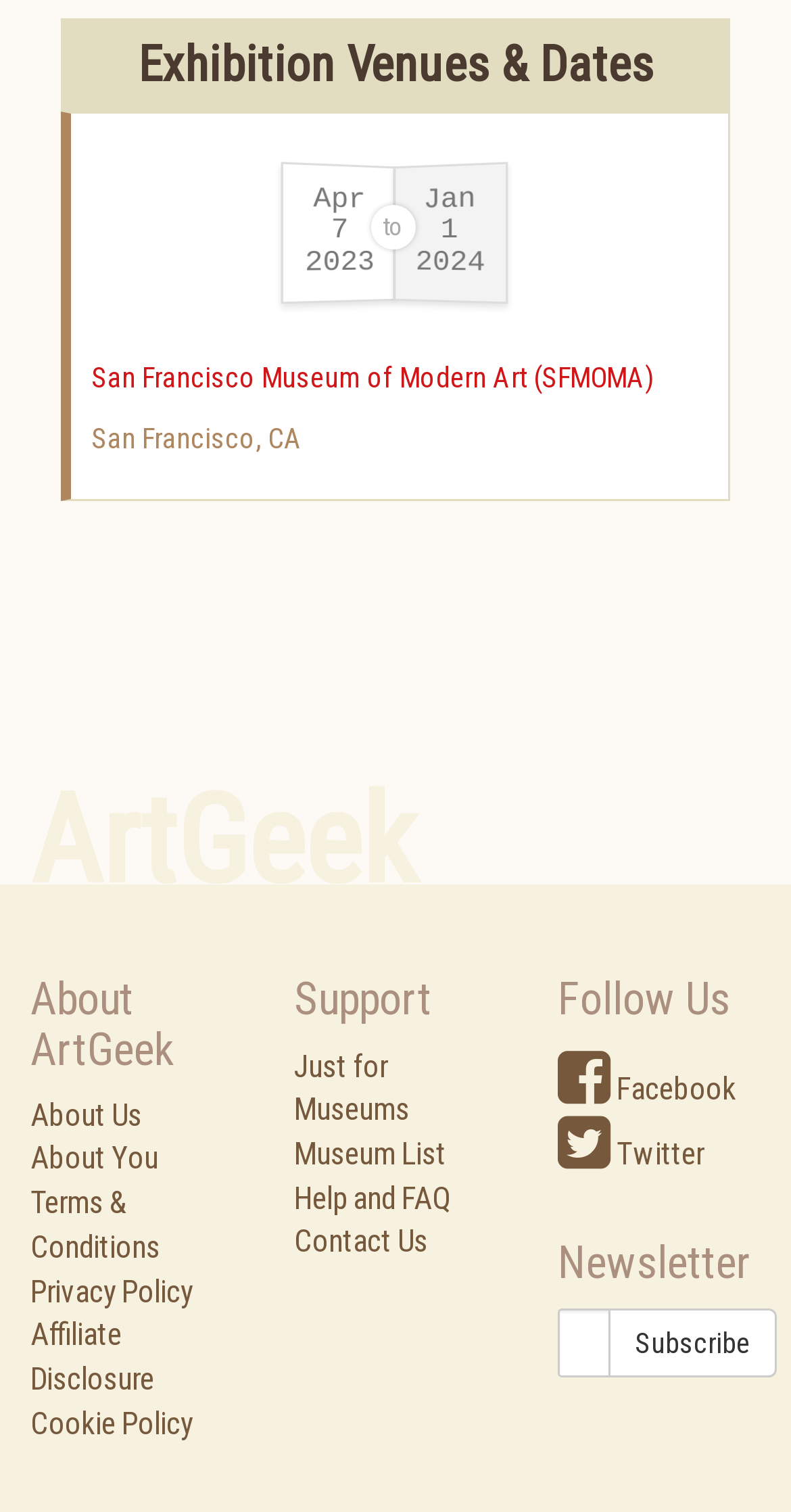What is the exhibition duration?
Please use the image to deliver a detailed and complete answer.

I found the exhibition duration by looking at the heading 'Apr 7 2023 to - Jan 1 2024' which is a sub-element of the 'Exhibition Venues & Dates' heading.